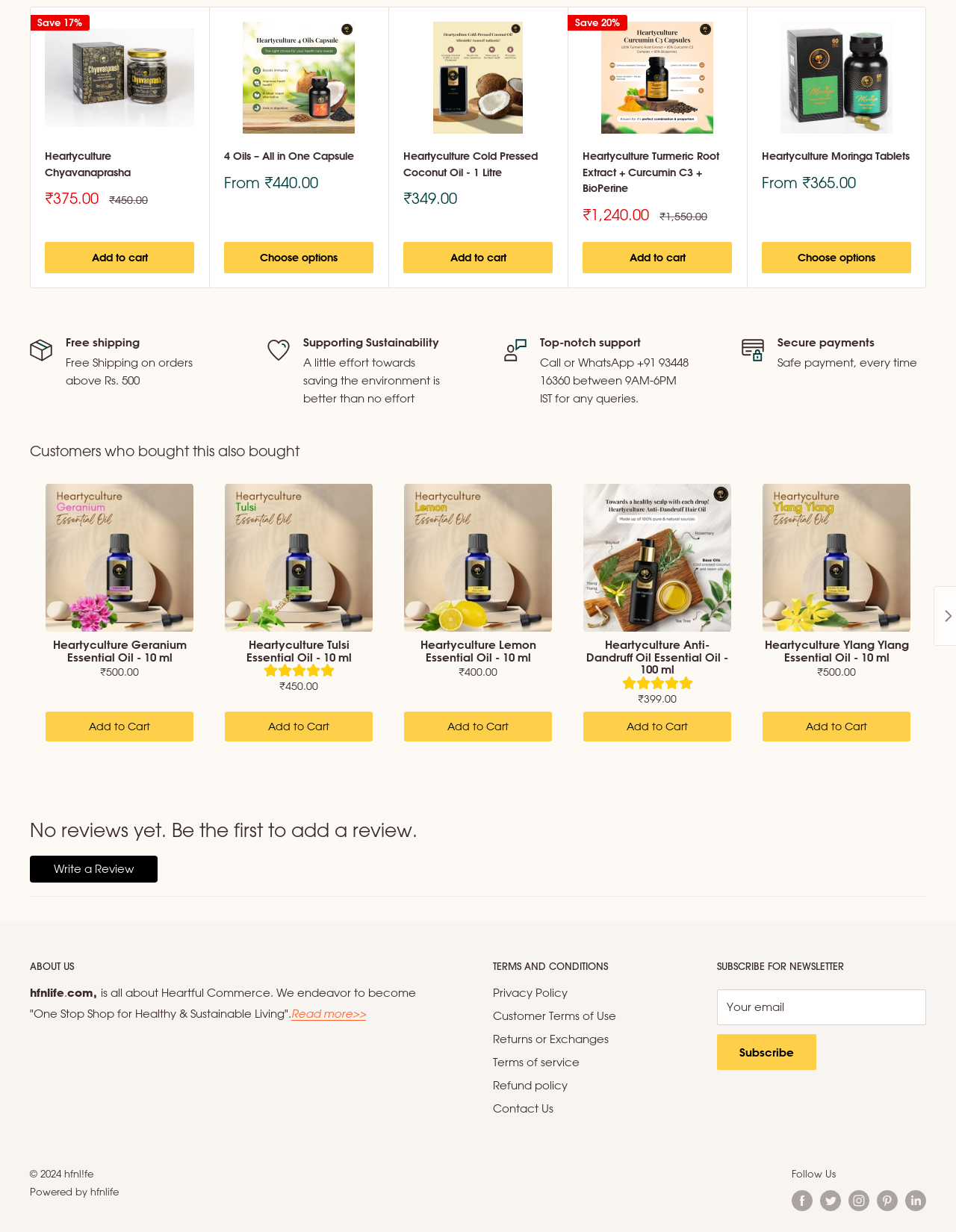What is the price of Heartyculture Chyavanaprasha?
Examine the screenshot and reply with a single word or phrase.

₹375.00